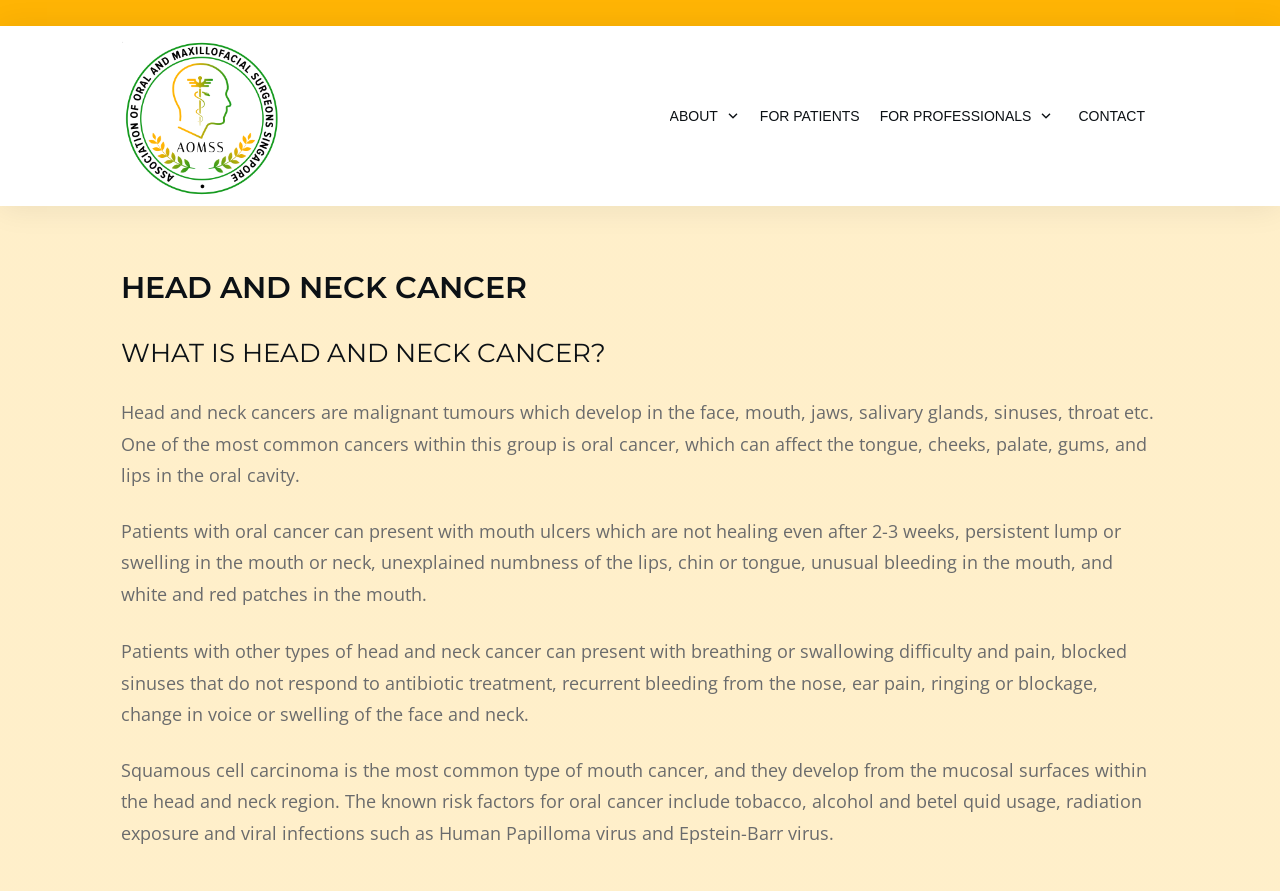What are the known risk factors for oral cancer?
Please provide a comprehensive and detailed answer to the question.

The webpage lists the known risk factors for oral cancer, which include tobacco, alcohol and betel quid usage, radiation exposure, and viral infections such as Human Papilloma virus and Epstein-Barr virus.